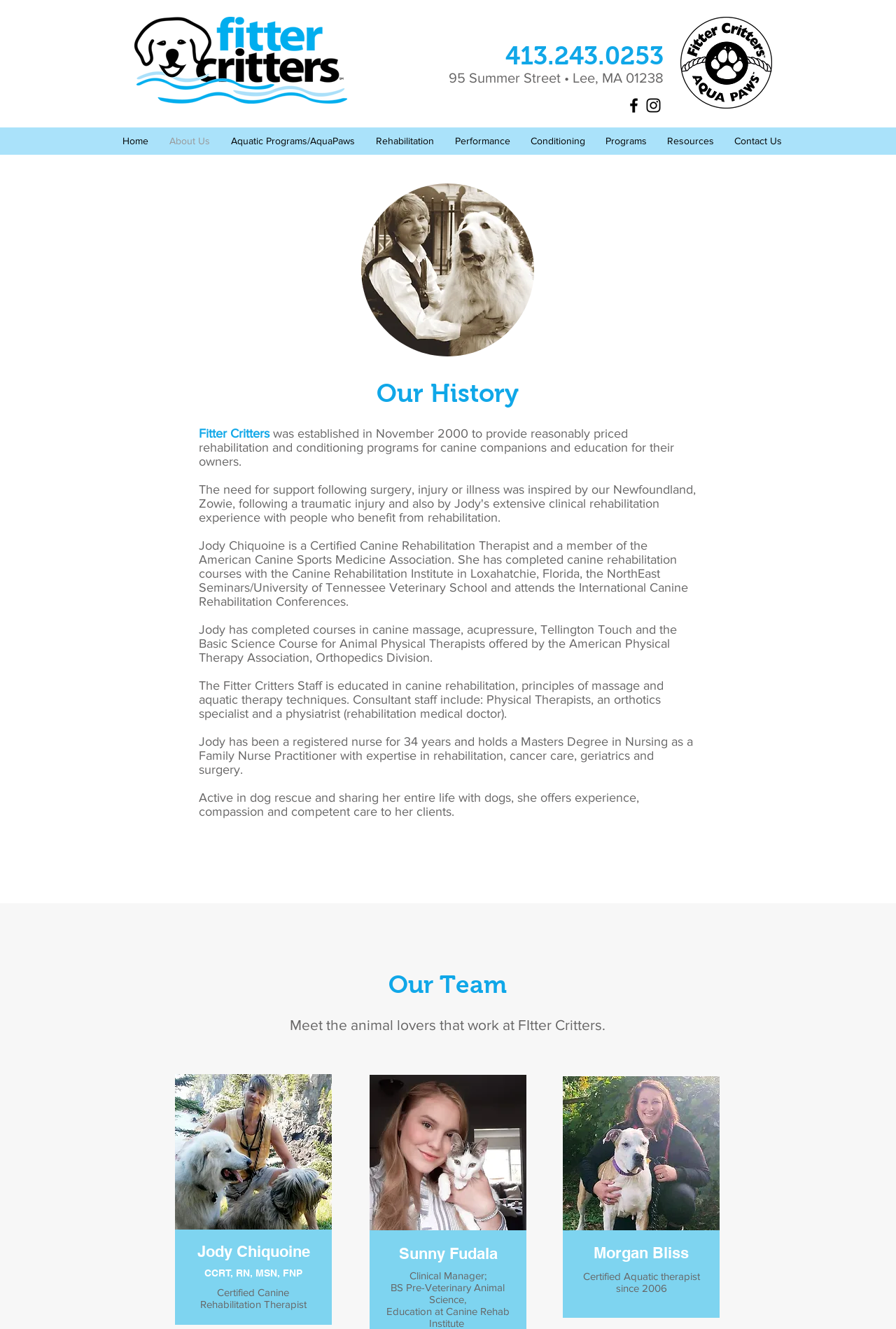Pinpoint the bounding box coordinates of the clickable element needed to complete the instruction: "Check the Instagram link". The coordinates should be provided as four float numbers between 0 and 1: [left, top, right, bottom].

[0.719, 0.072, 0.74, 0.086]